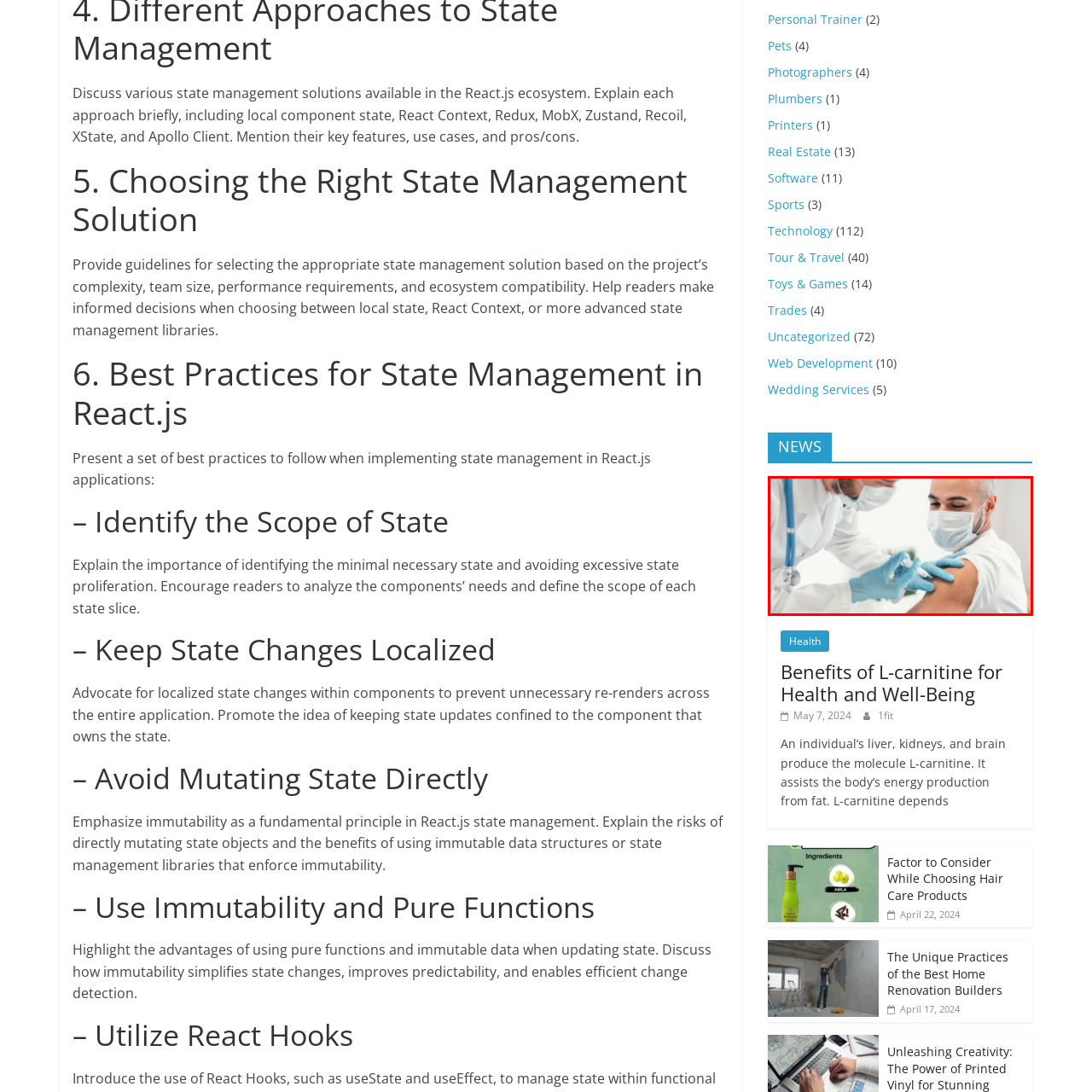View the segment outlined in white, Where is the vaccine being administered? 
Answer using one word or phrase.

Upper arm